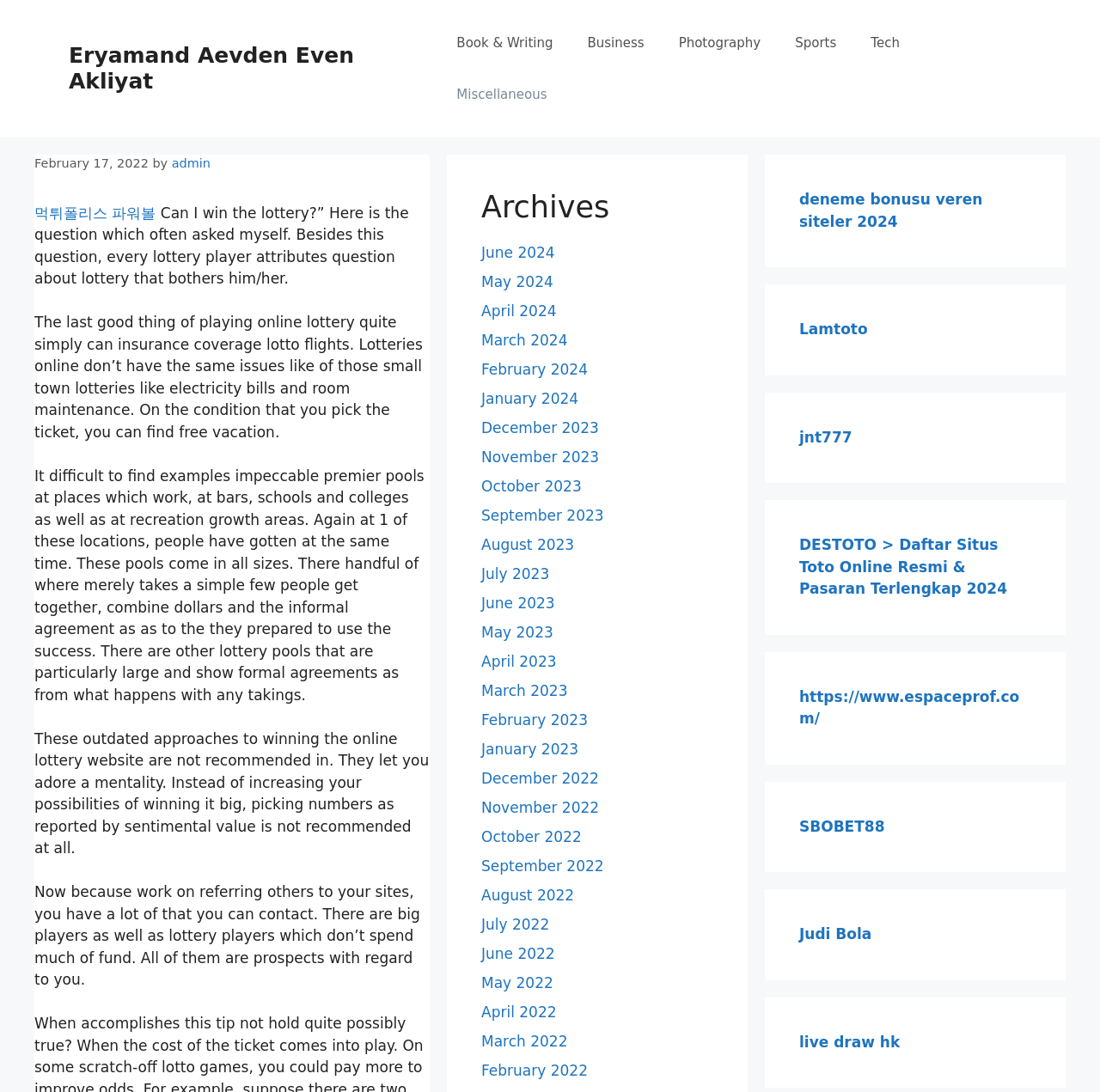Determine the bounding box coordinates of the clickable element necessary to fulfill the instruction: "Click on the 'Click Here to Rush Your Order from Official Website' link". Provide the coordinates as four float numbers within the 0 to 1 range, i.e., [left, top, right, bottom].

None